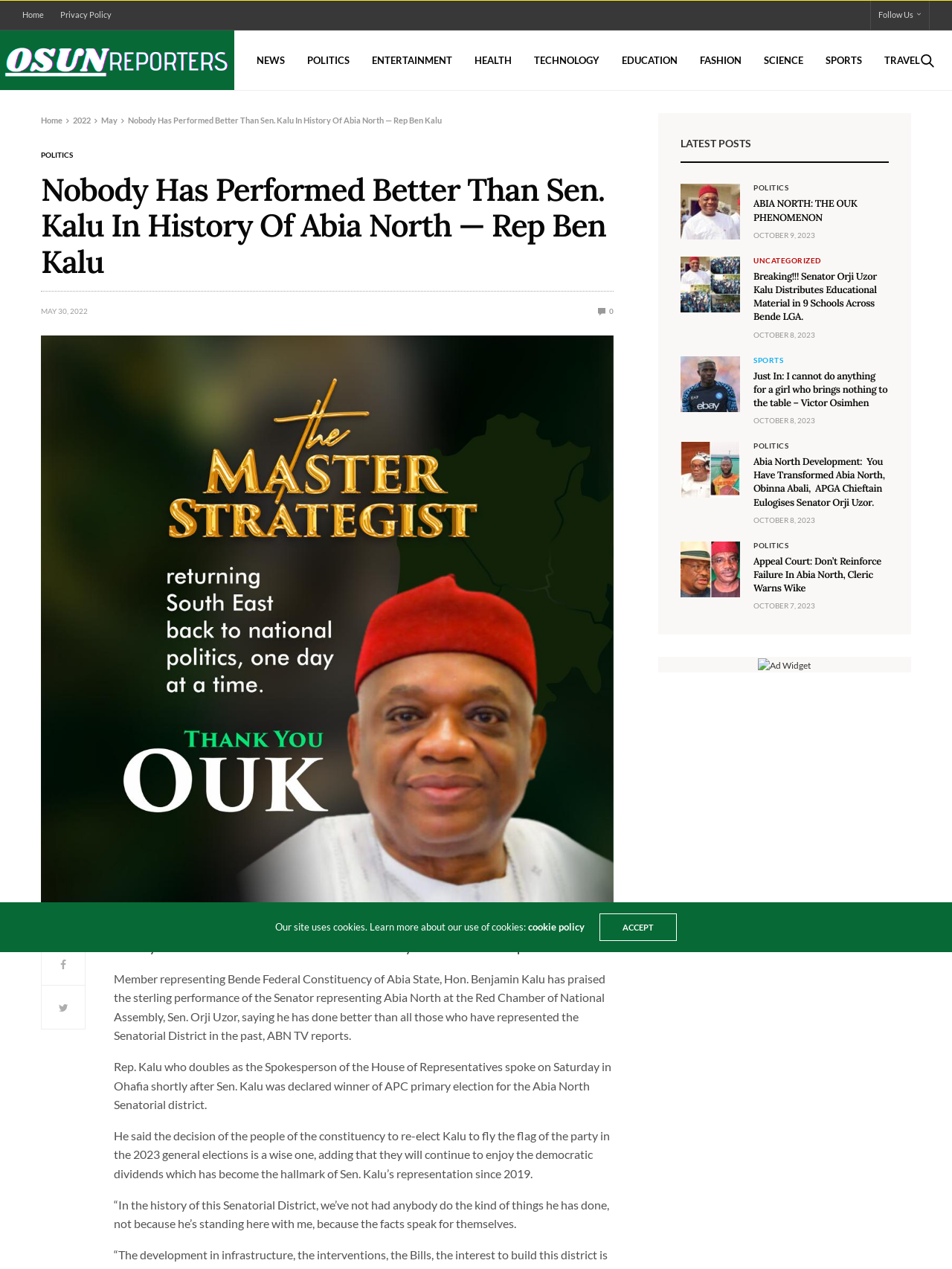Examine the screenshot and answer the question in as much detail as possible: What is the category of the post 'ABIA NORTH: THE OUK PHENOMENON'?

I looked for the post 'ABIA NORTH: THE OUK PHENOMENON' and found that it is categorized under POLITICS.